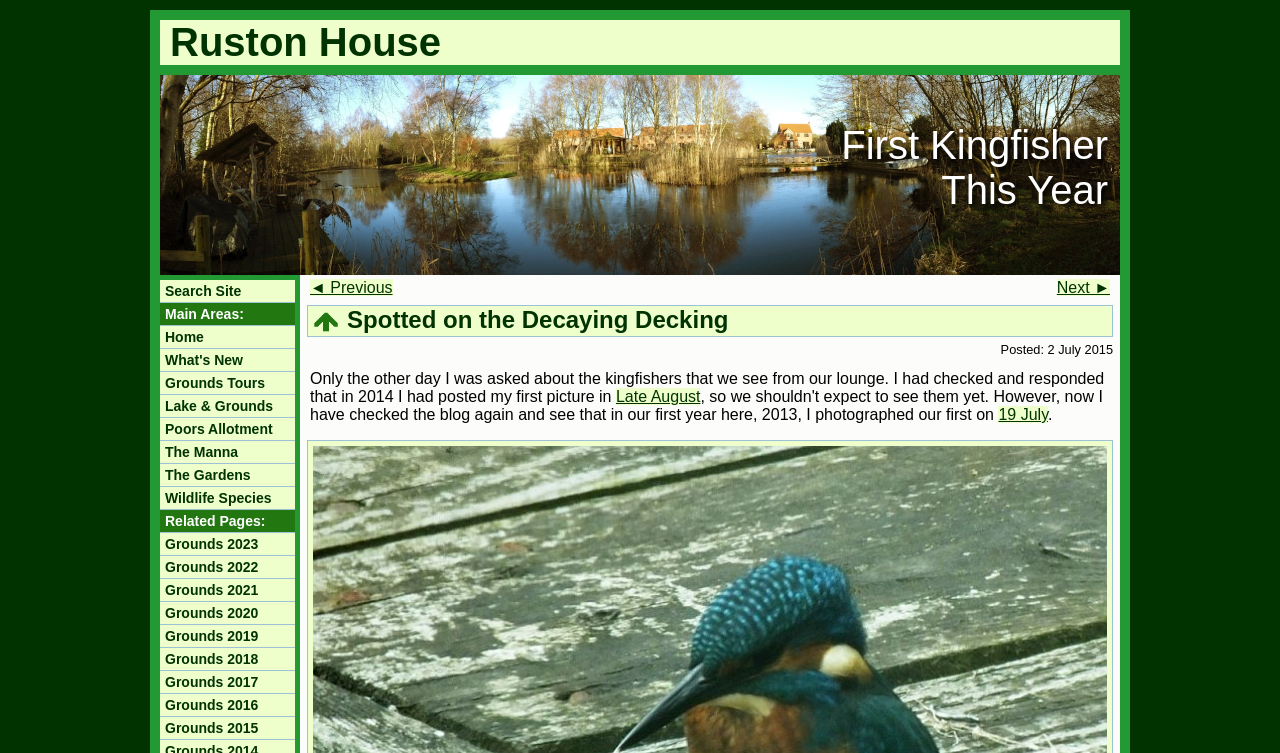Determine the bounding box for the described UI element: "Lake & Grounds".

[0.125, 0.525, 0.23, 0.554]